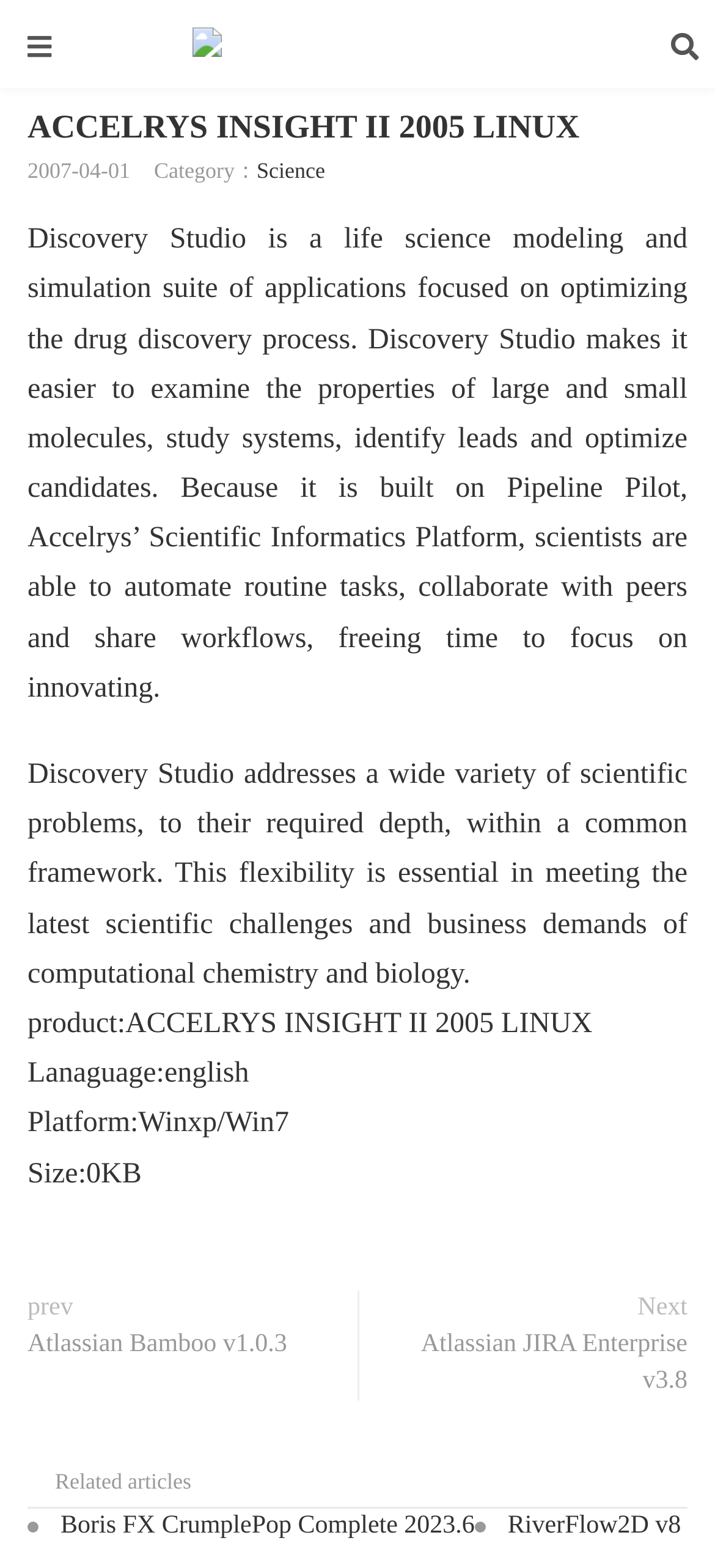Your task is to find and give the main heading text of the webpage.

ACCELRYS INSIGHT II 2005 LINUX